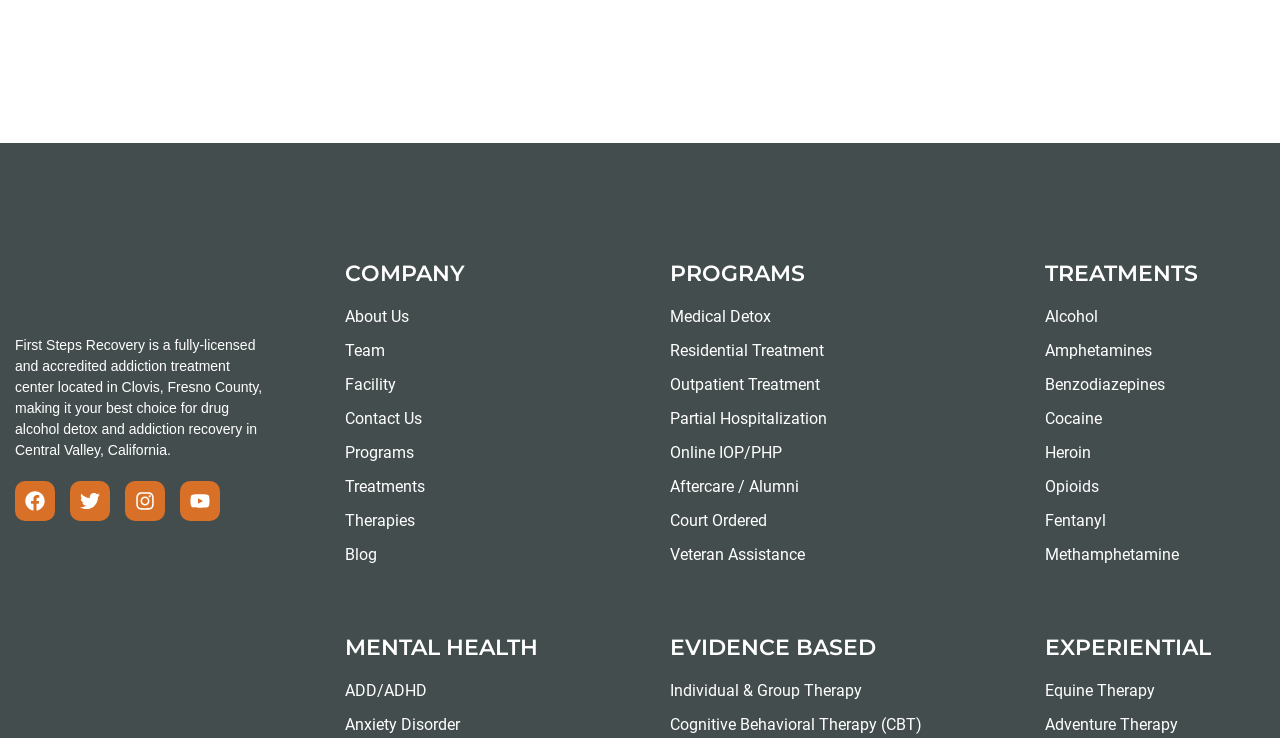What is the purpose of the 'Contact Us' link?
Based on the image, respond with a single word or phrase.

To contact the center